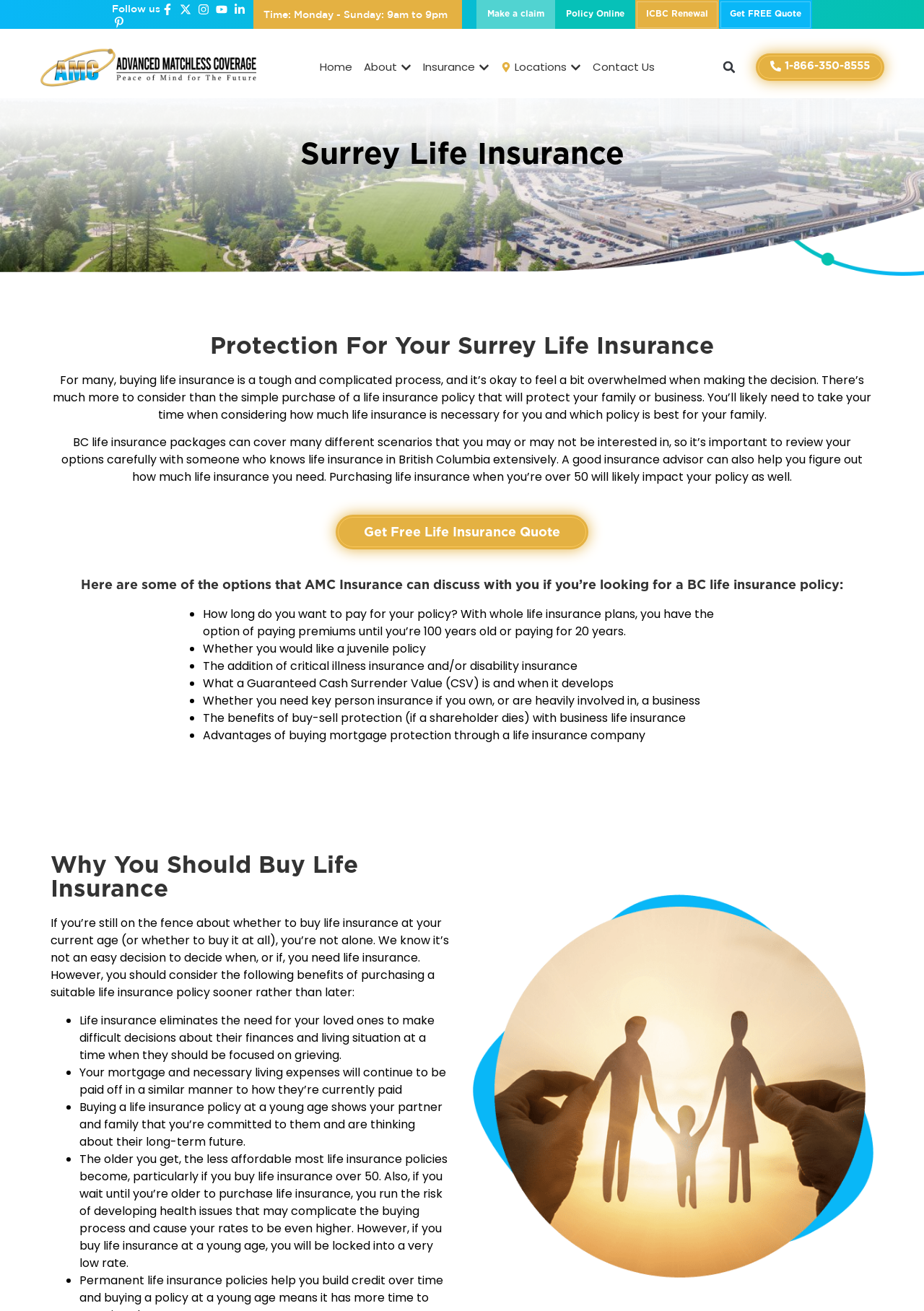Determine the bounding box coordinates of the element that should be clicked to execute the following command: "Click on 'Get FREE Quote'".

[0.79, 0.006, 0.867, 0.015]